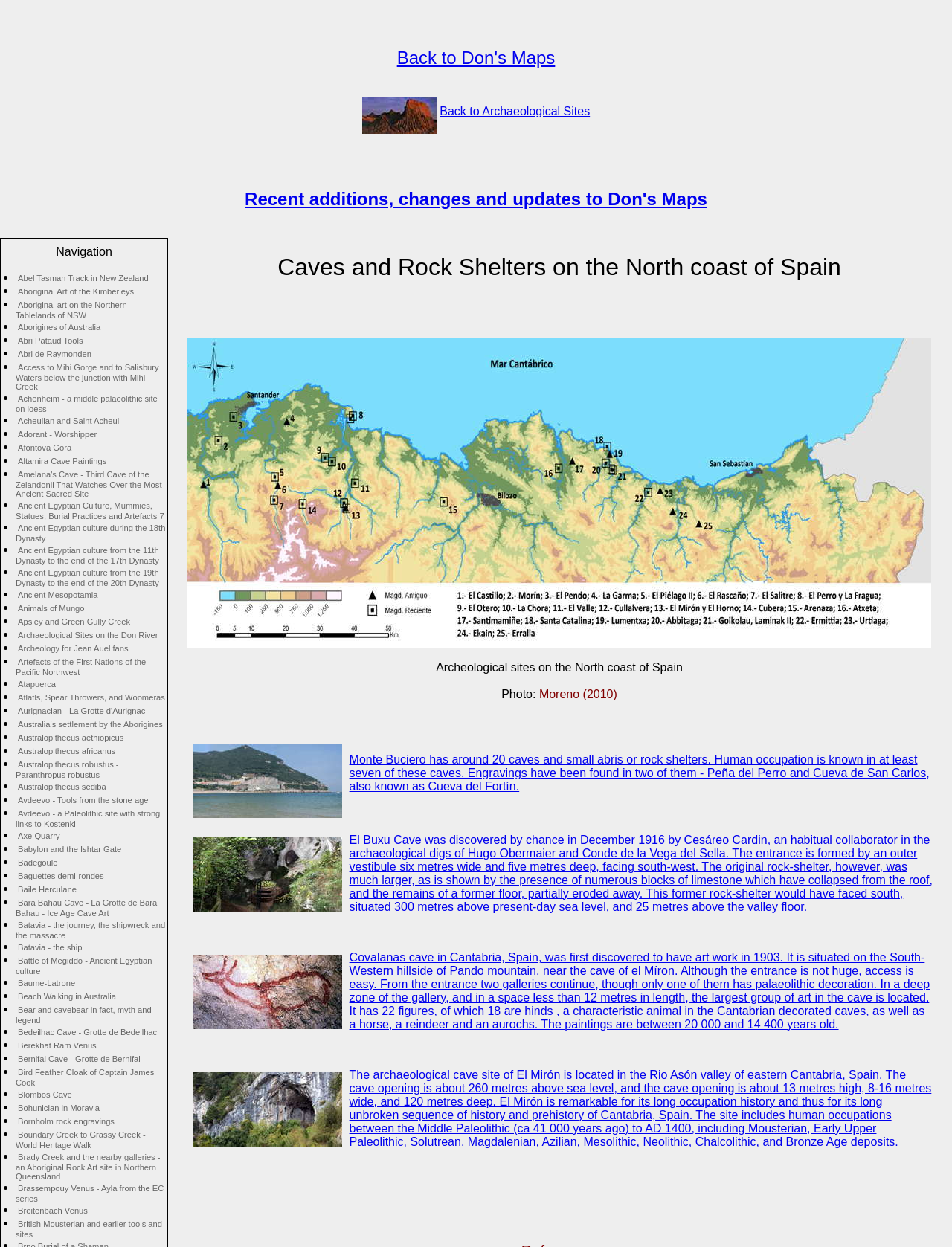Please respond to the question using a single word or phrase:
What is the topic of the webpage?

Caves and Rock Shelters